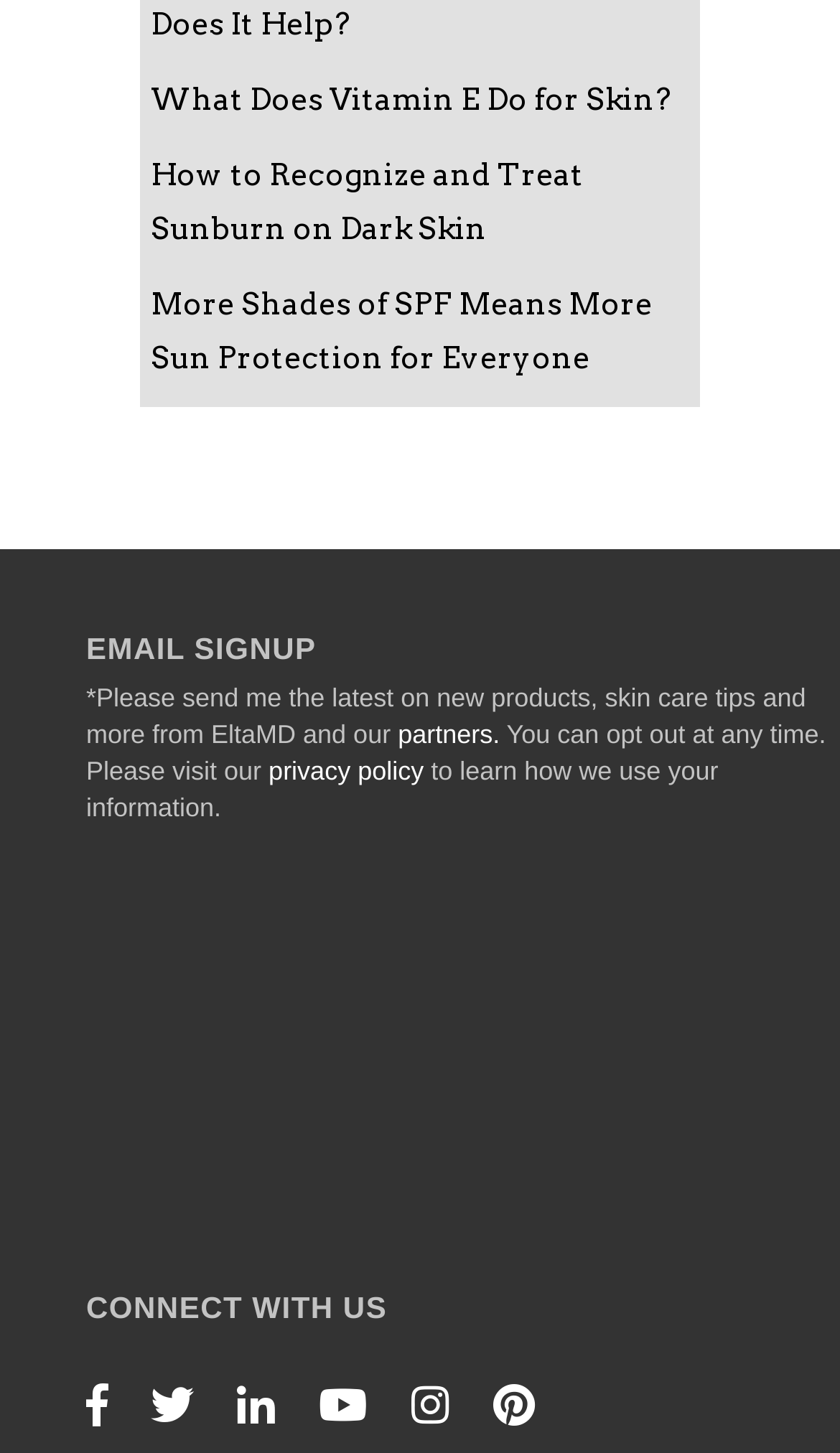Highlight the bounding box coordinates of the element that should be clicked to carry out the following instruction: "Click on 'What Does Vitamin E Do for Skin?'". The coordinates must be given as four float numbers ranging from 0 to 1, i.e., [left, top, right, bottom].

[0.179, 0.056, 0.8, 0.08]